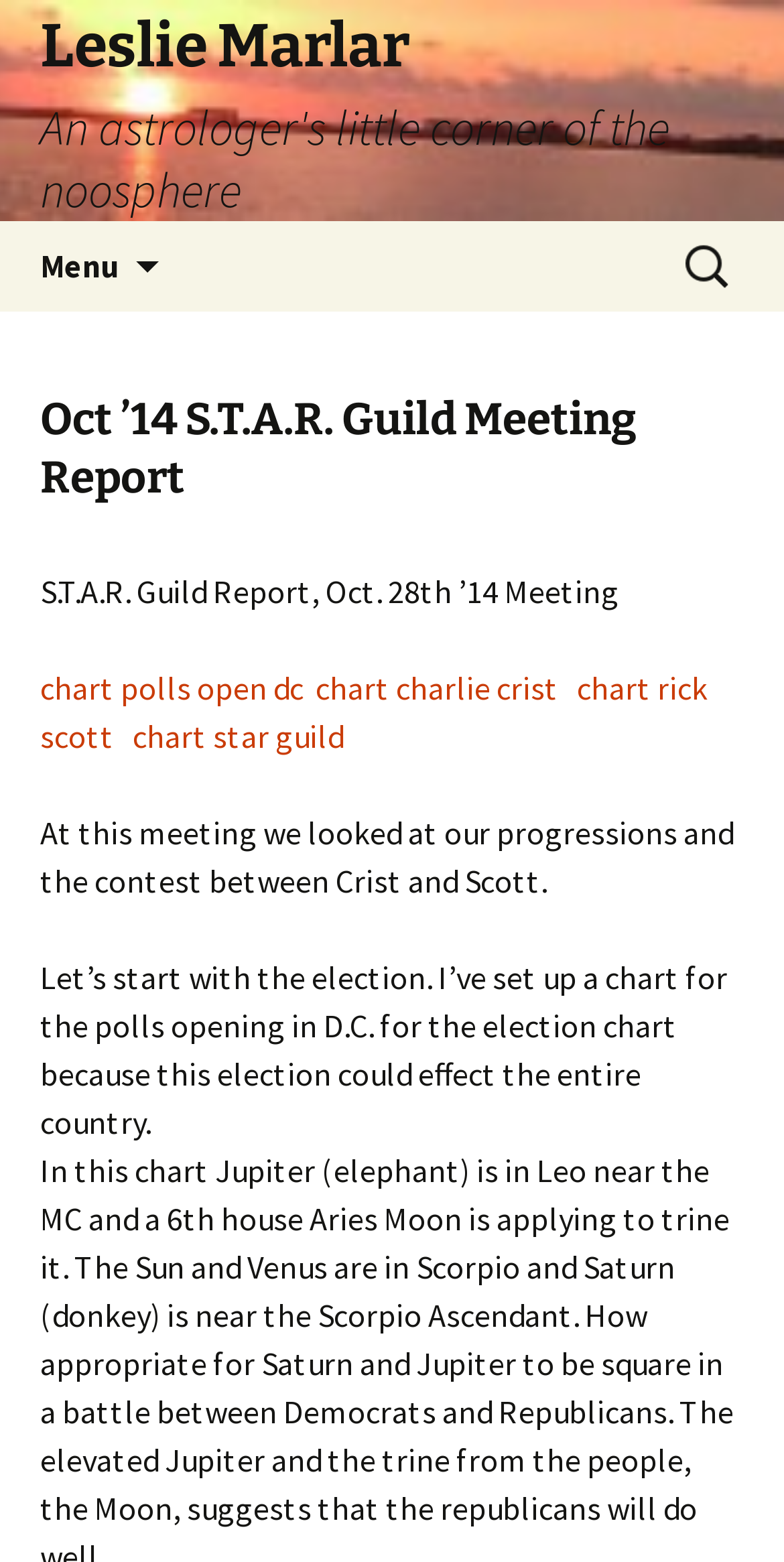What is the author's focus in the meeting?
From the image, provide a succinct answer in one word or a short phrase.

Progressions